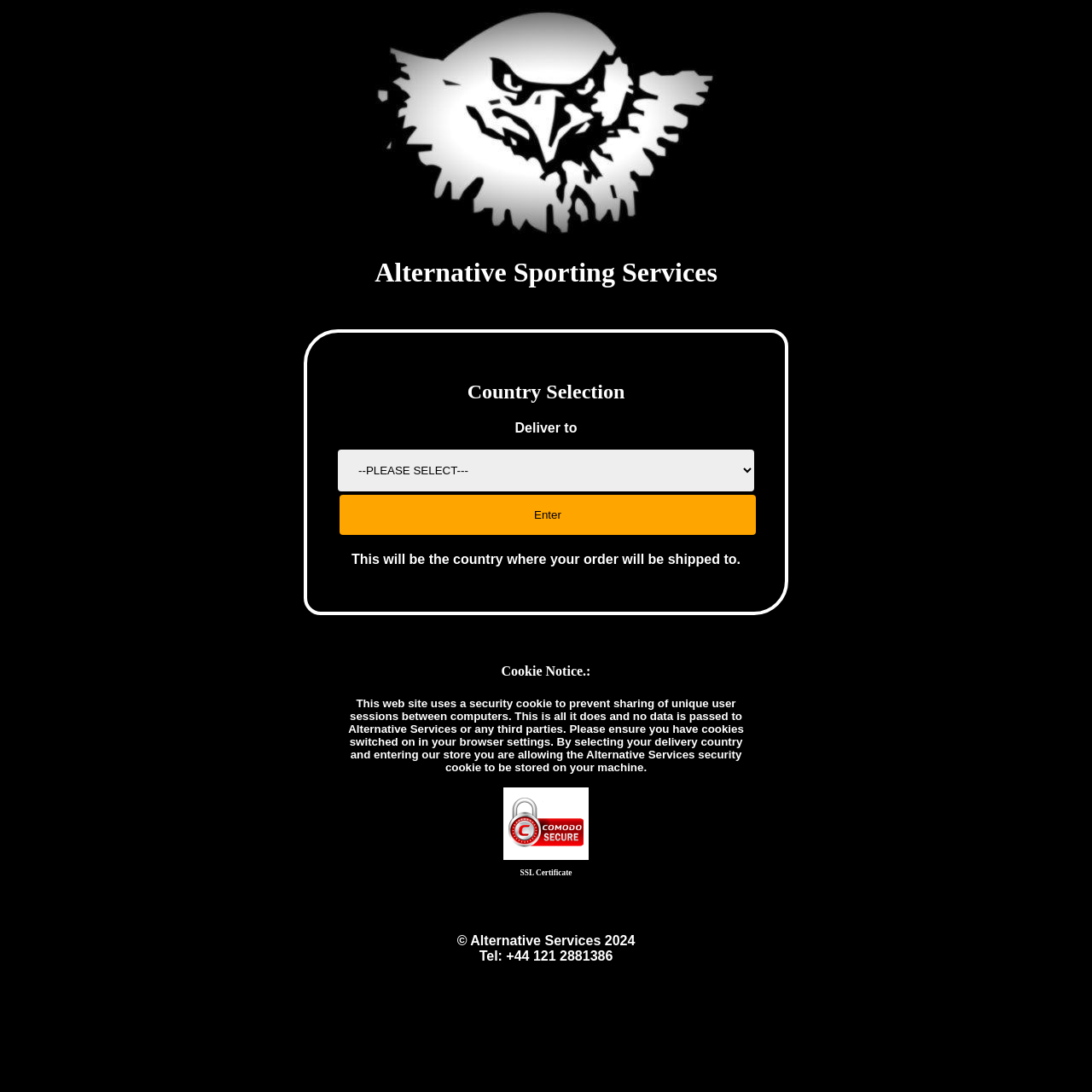What is the security cookie used for?
Please provide a detailed and thorough answer to the question.

The security cookie is used to prevent sharing of unique user sessions between computers, as stated in the Cookie Notice blockquote, and does not pass any data to Alternative Services or third parties.